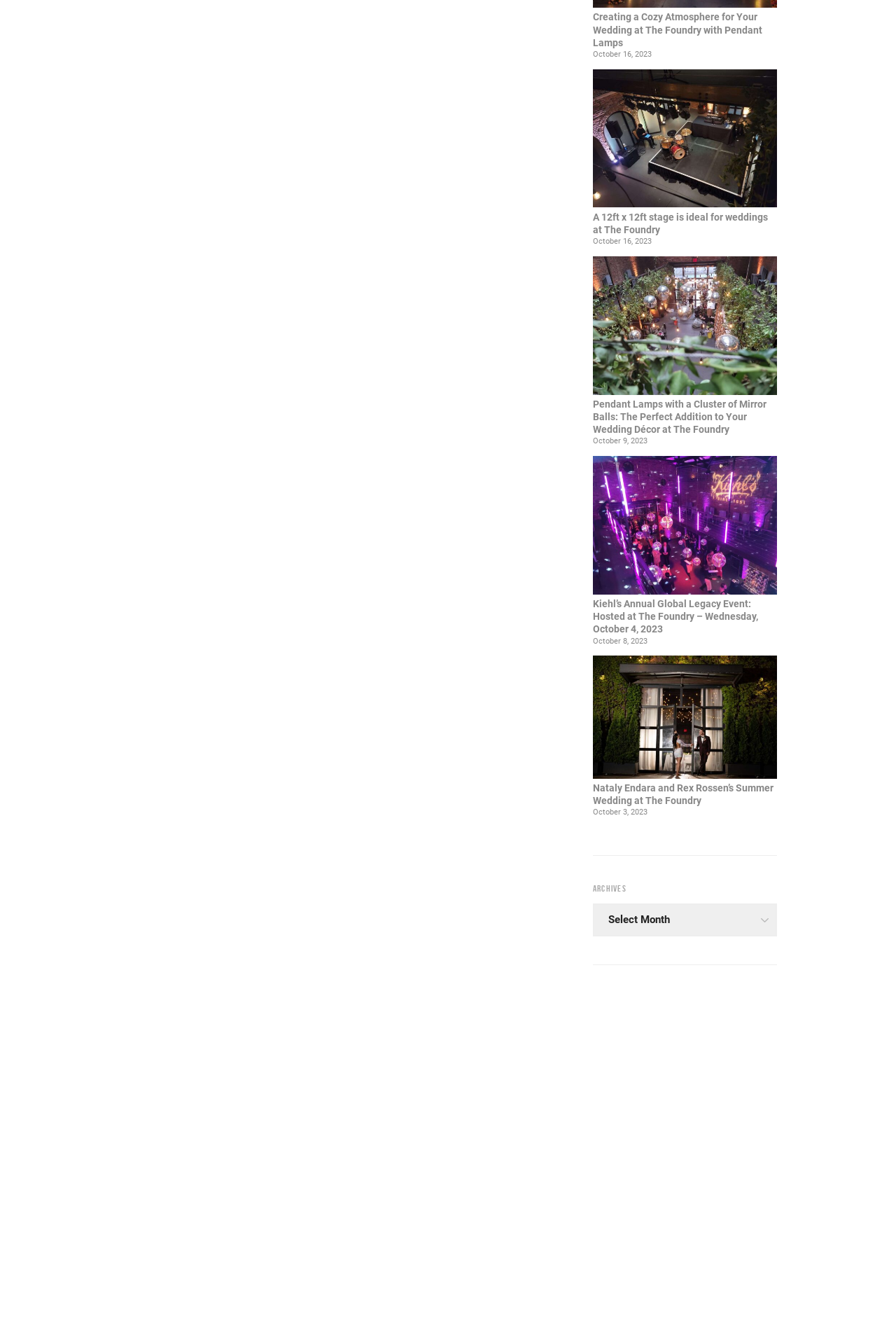Answer with a single word or phrase: 
What is the date of Nataly Endara and Rex Rossen’s Summer Wedding?

October 3, 2023